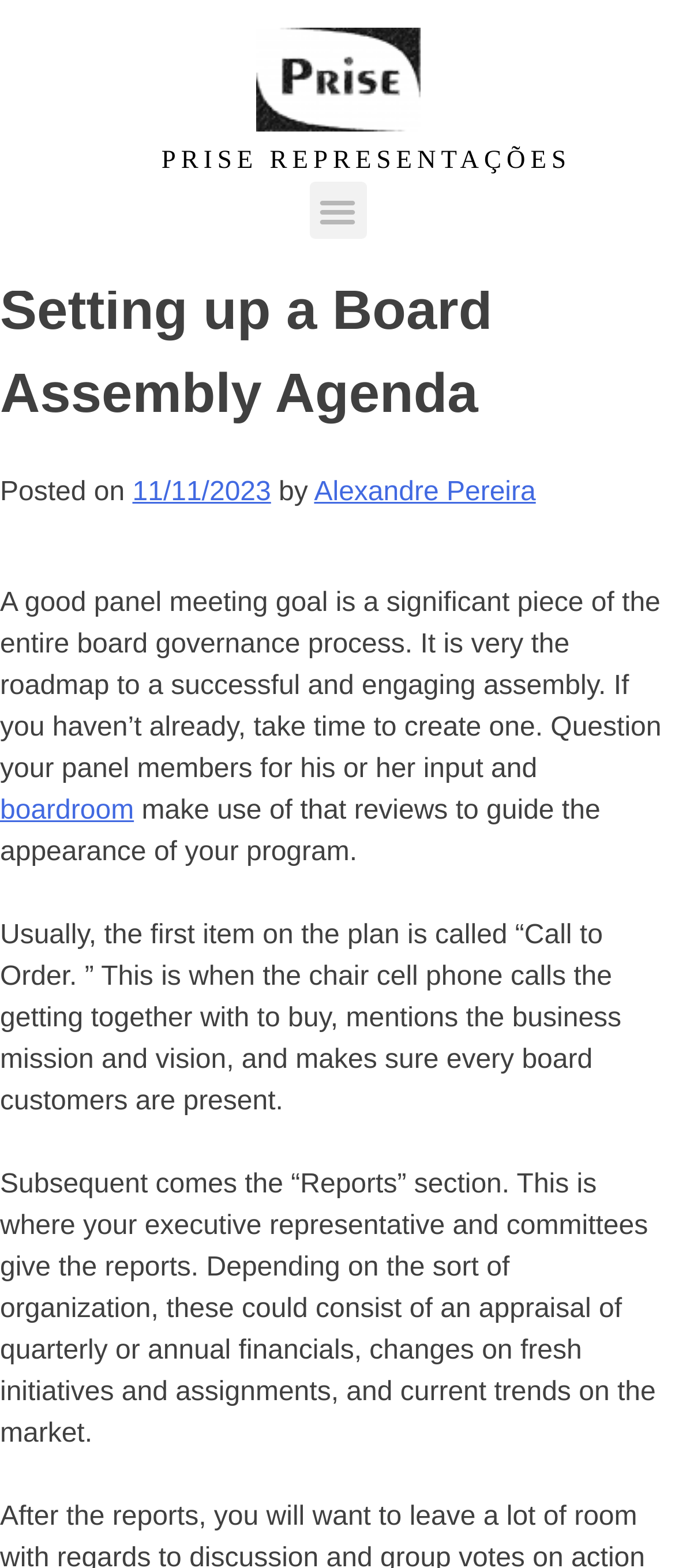Given the description: "eRecht24", determine the bounding box coordinates of the UI element. The coordinates should be formatted as four float numbers between 0 and 1, [left, top, right, bottom].

None